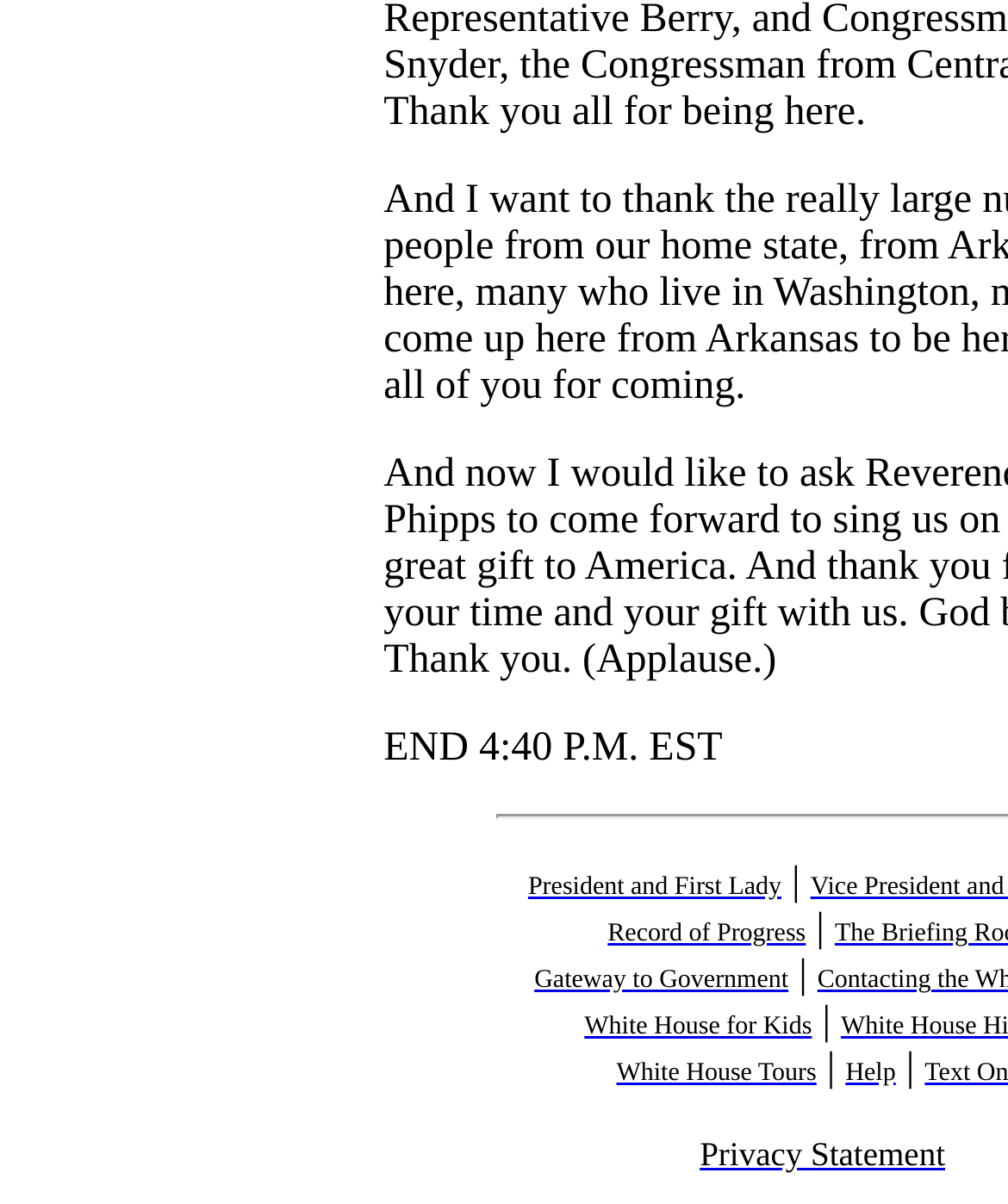Identify the bounding box coordinates for the UI element described as: "Help".

[0.839, 0.87, 0.889, 0.907]